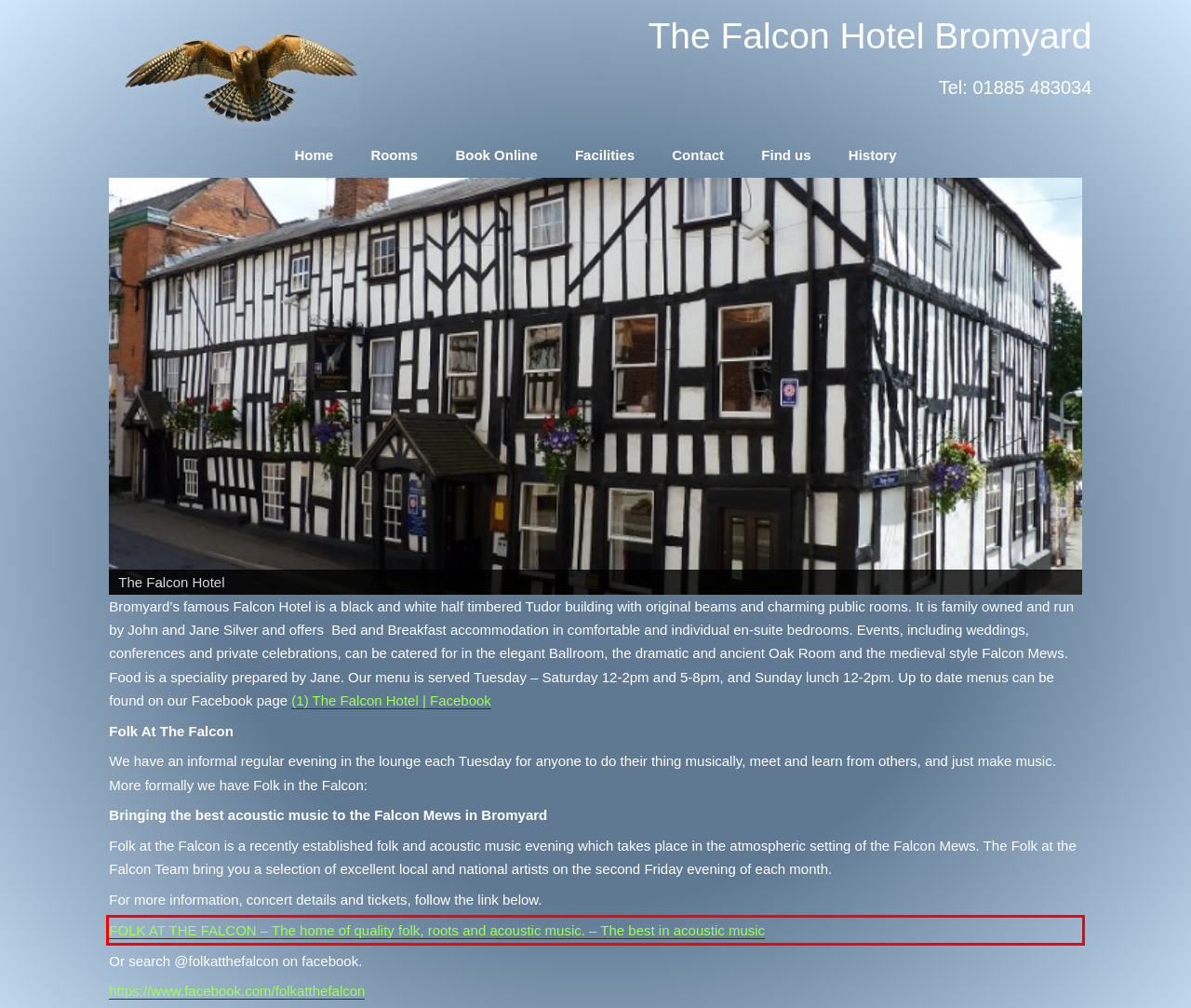The screenshot provided shows a webpage with a red bounding box. Apply OCR to the text within this red bounding box and provide the extracted content.

FOLK AT THE FALCON – The home of quality folk, roots and acoustic music. – The best in acoustic music